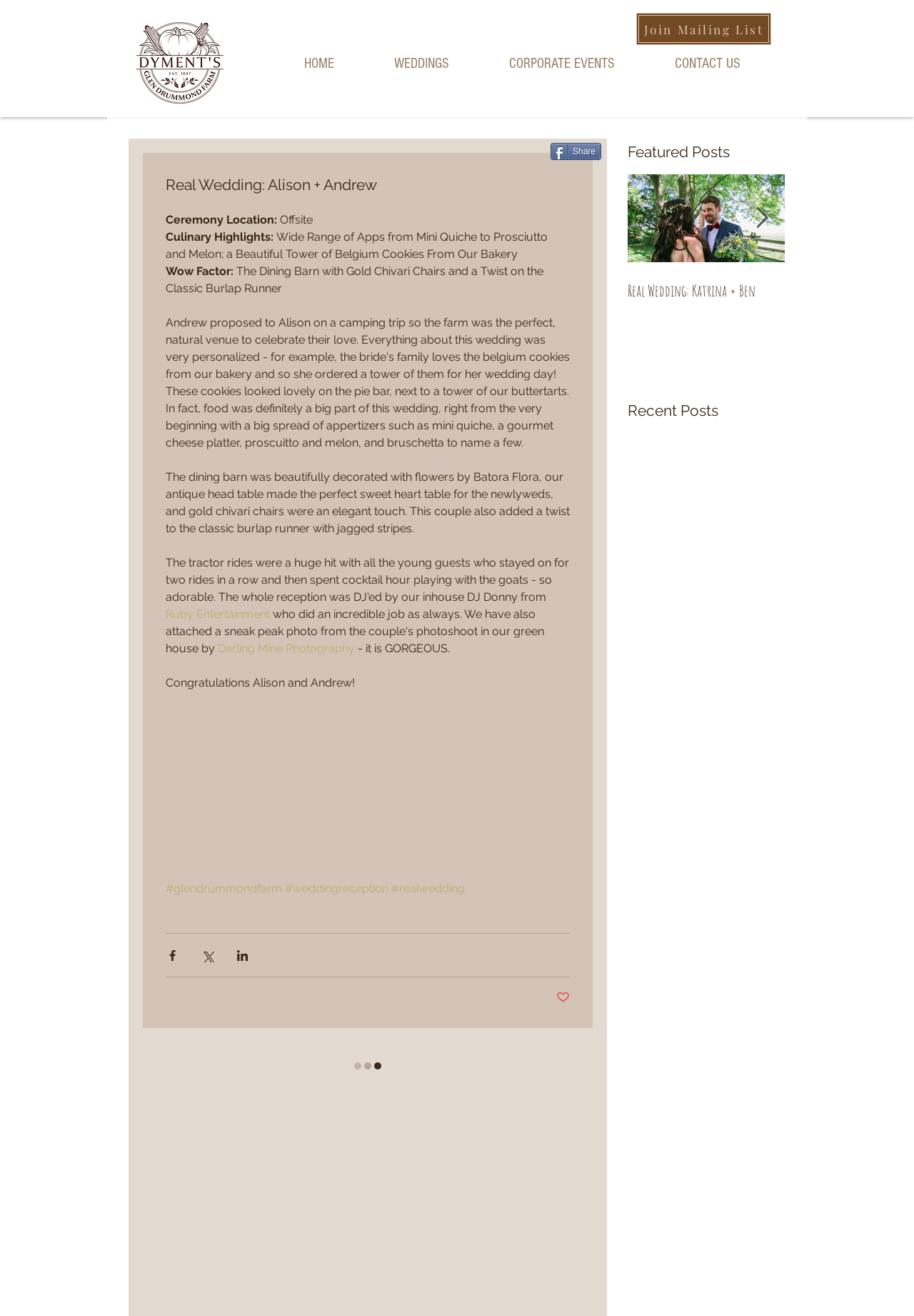Please give the bounding box coordinates of the area that should be clicked to fulfill the following instruction: "Click the 'HOME' link". The coordinates should be in the format of four float numbers from 0 to 1, i.e., [left, top, right, bottom].

[0.3, 0.01, 0.398, 0.087]